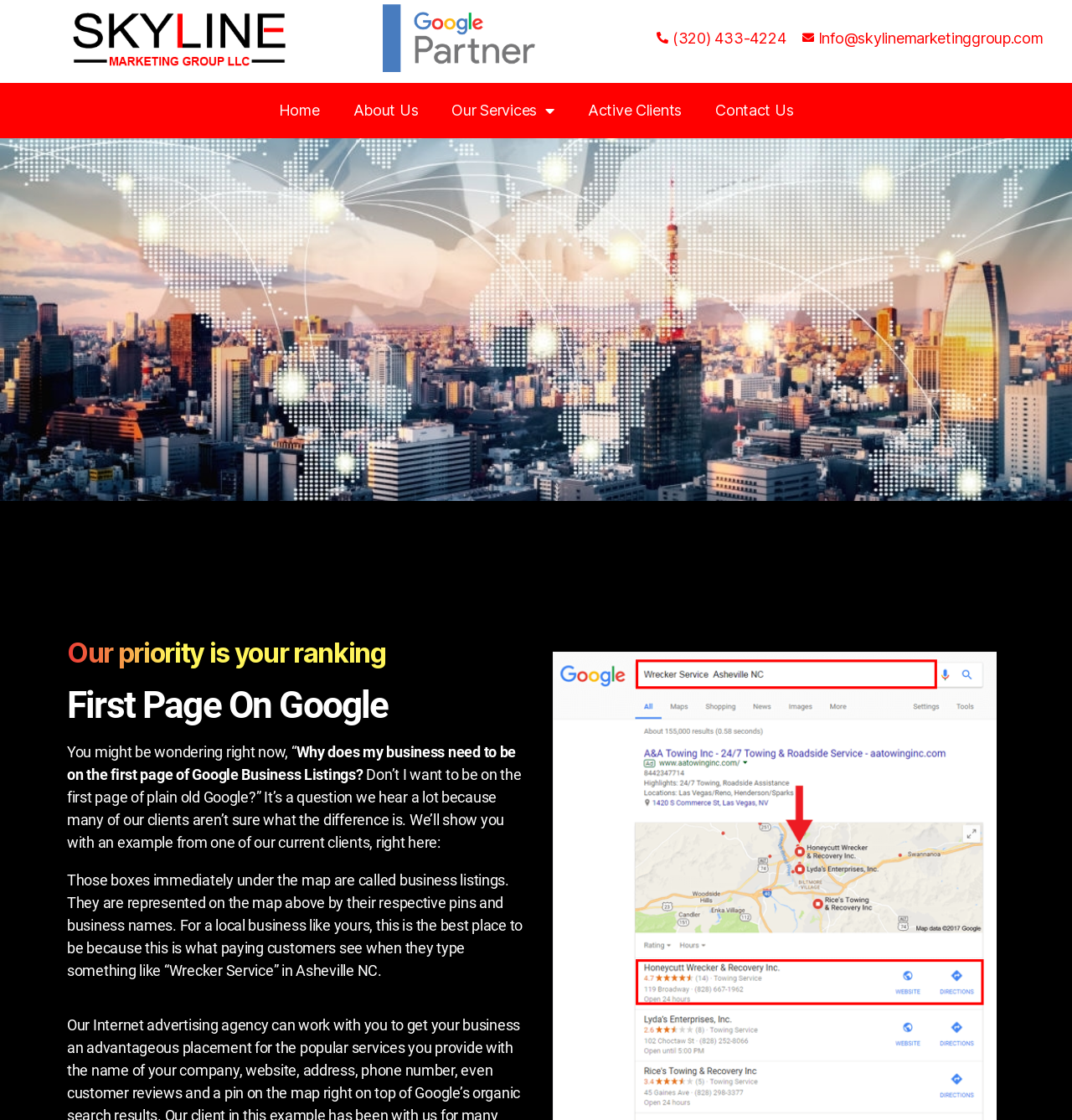Answer this question using a single word or a brief phrase:
What is the name of the email address?

Info@skylinemarketinggroup.com